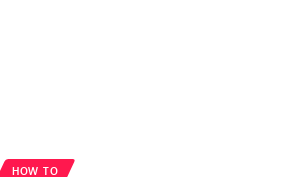Create a detailed narrative of what is happening in the image.

The image features a vibrant design element that highlights the phrase "HOW TO" in white text on a bold red background. This eye-catching banner signifies a section dedicated to instructional content, guiding readers through various topics. Positioned prominently, it invites users to engage with helpful resources and expert advice. The clean aesthetic of the image contrasts with the vivid color, emphasizing its focus on delivering practical information to assist readers in finding solutions and learning new skills. This element is part of a broader context that includes articles about becoming a PHP consultant and improving professional capabilities.